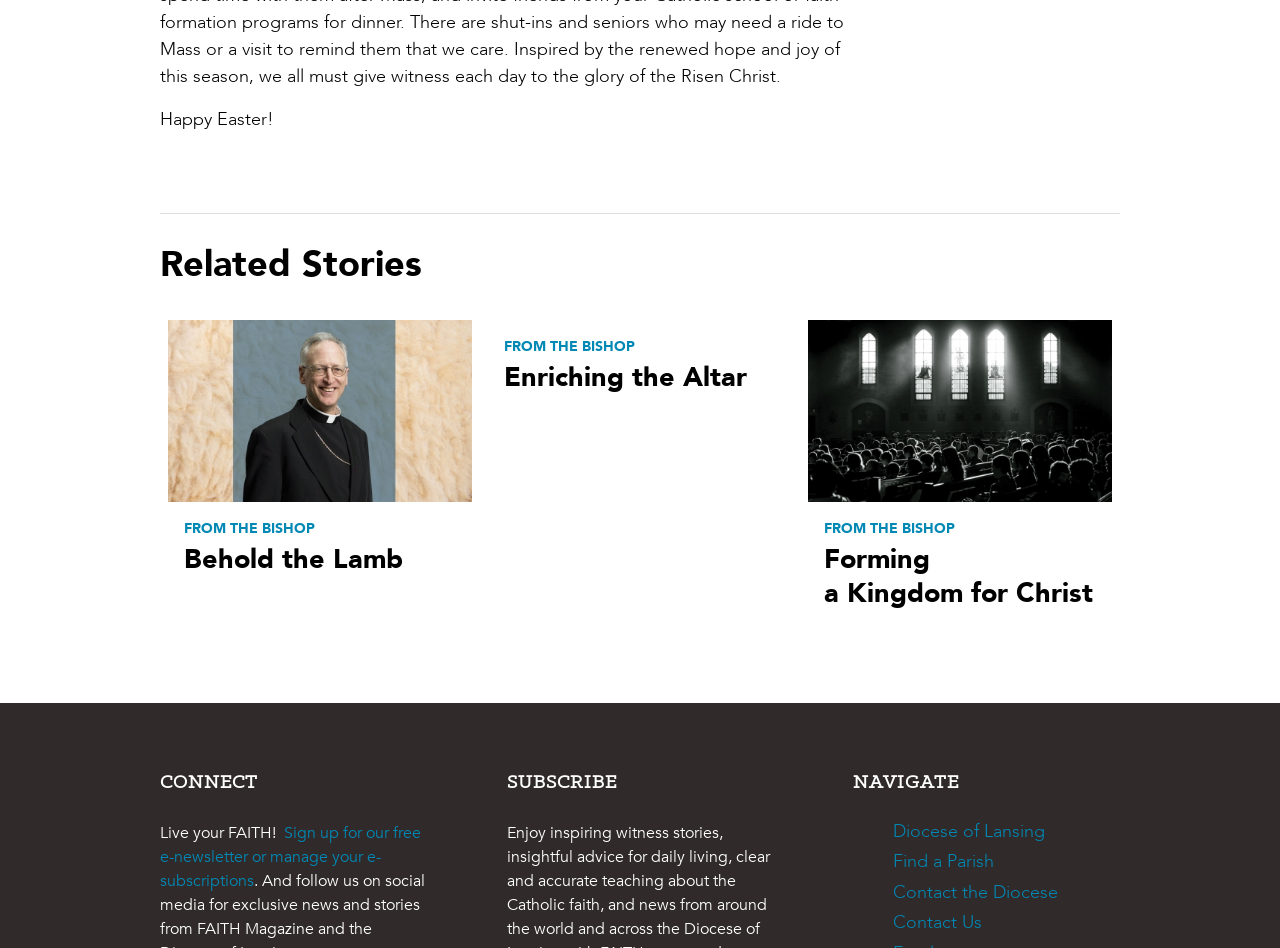Determine the bounding box coordinates of the region to click in order to accomplish the following instruction: "Click on 'Behold the Lamb'". Provide the coordinates as four float numbers between 0 and 1, specifically [left, top, right, bottom].

[0.144, 0.571, 0.315, 0.61]